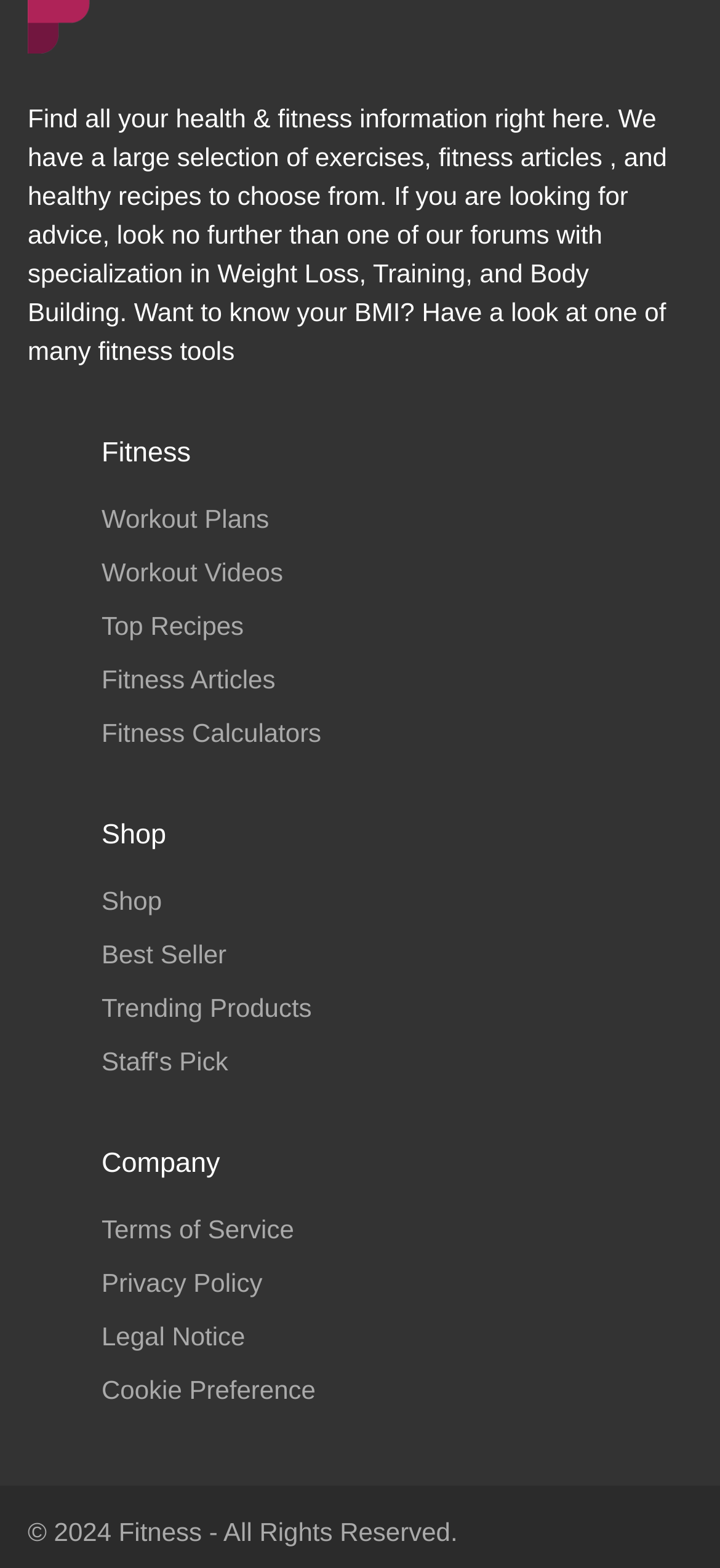Pinpoint the bounding box coordinates of the clickable element to carry out the following instruction: "View Top Recipes."

[0.141, 0.39, 0.339, 0.409]